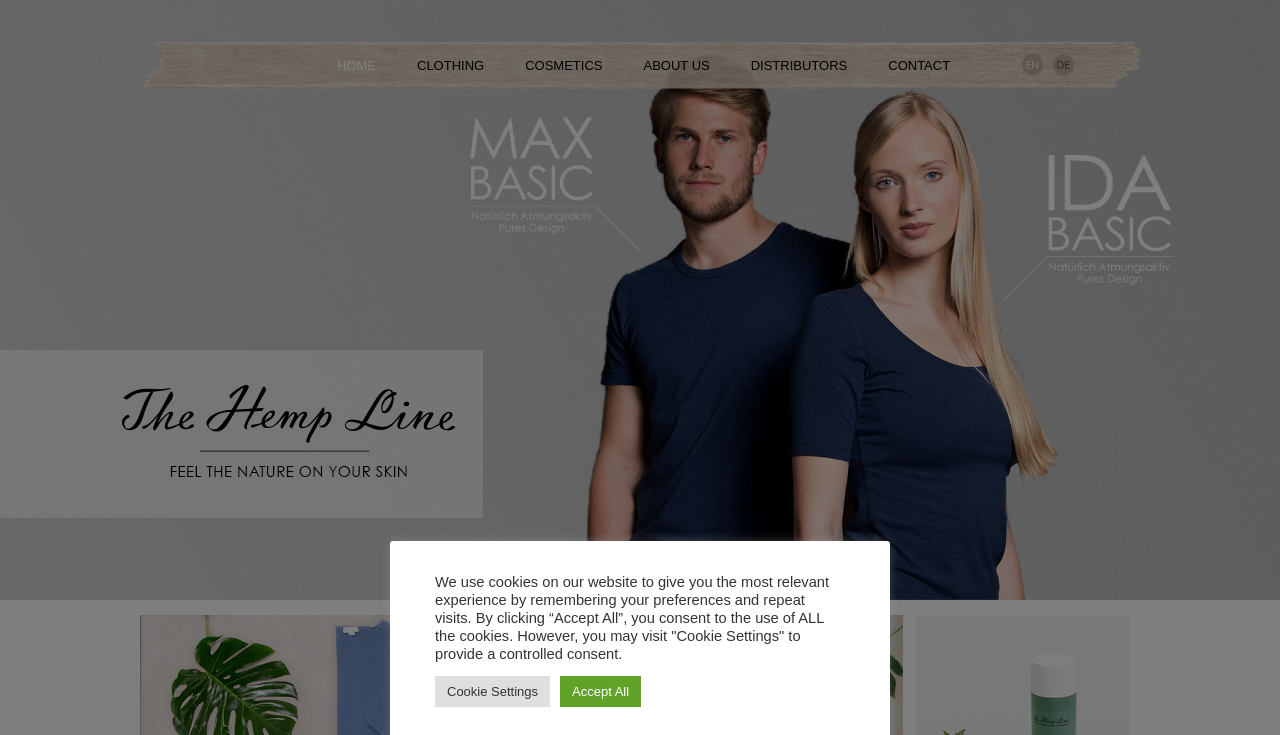Please find the bounding box coordinates of the section that needs to be clicked to achieve this instruction: "view clothing products".

[0.316, 0.073, 0.388, 0.105]